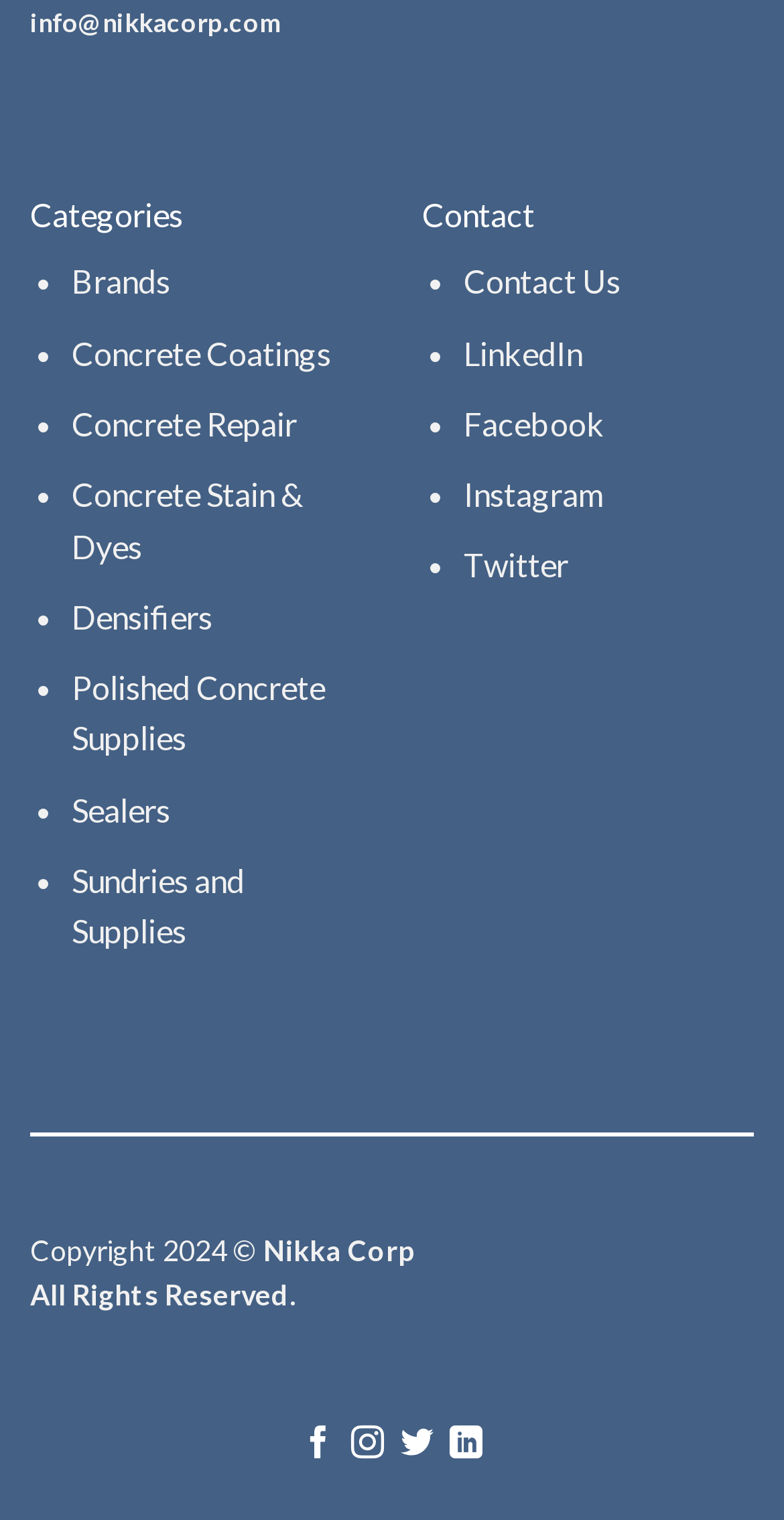What are the categories listed on the webpage?
Examine the image and provide an in-depth answer to the question.

The categories are listed in a vertical list on the left side of the webpage, starting with 'Brands' and followed by 'Concrete Coatings', 'Concrete Repair', and so on.